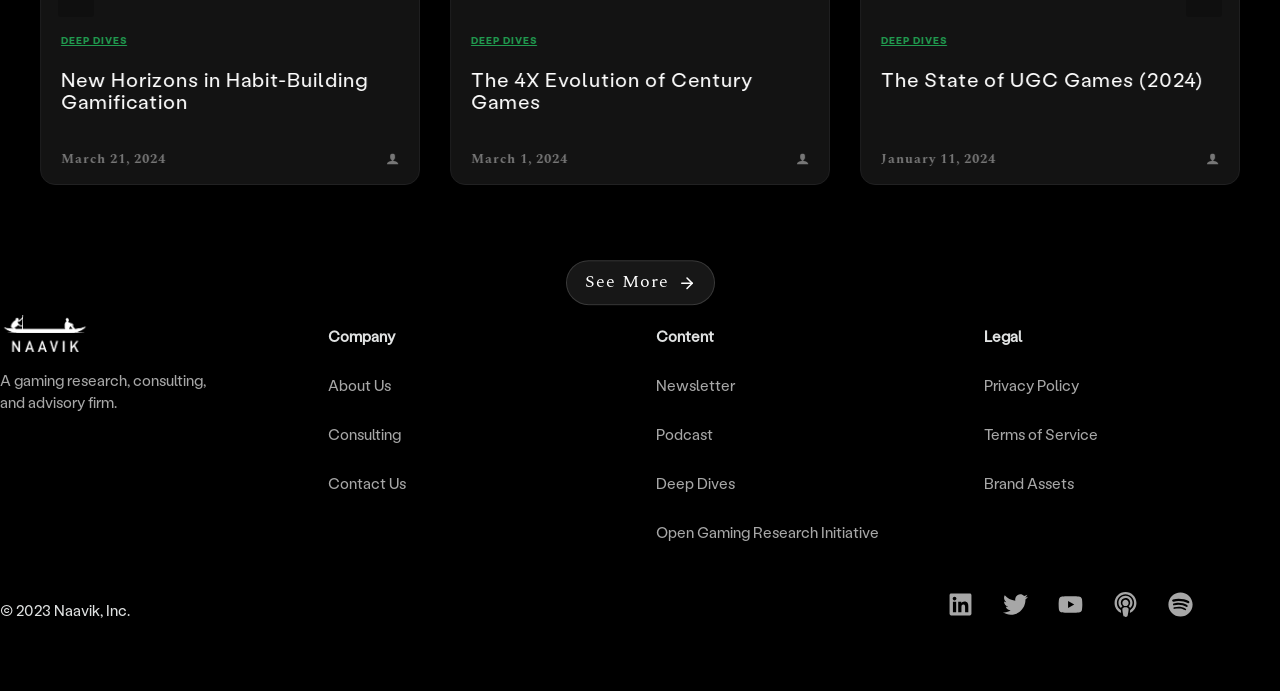Reply to the question with a single word or phrase:
What is the name of the company?

Naavik, Inc.